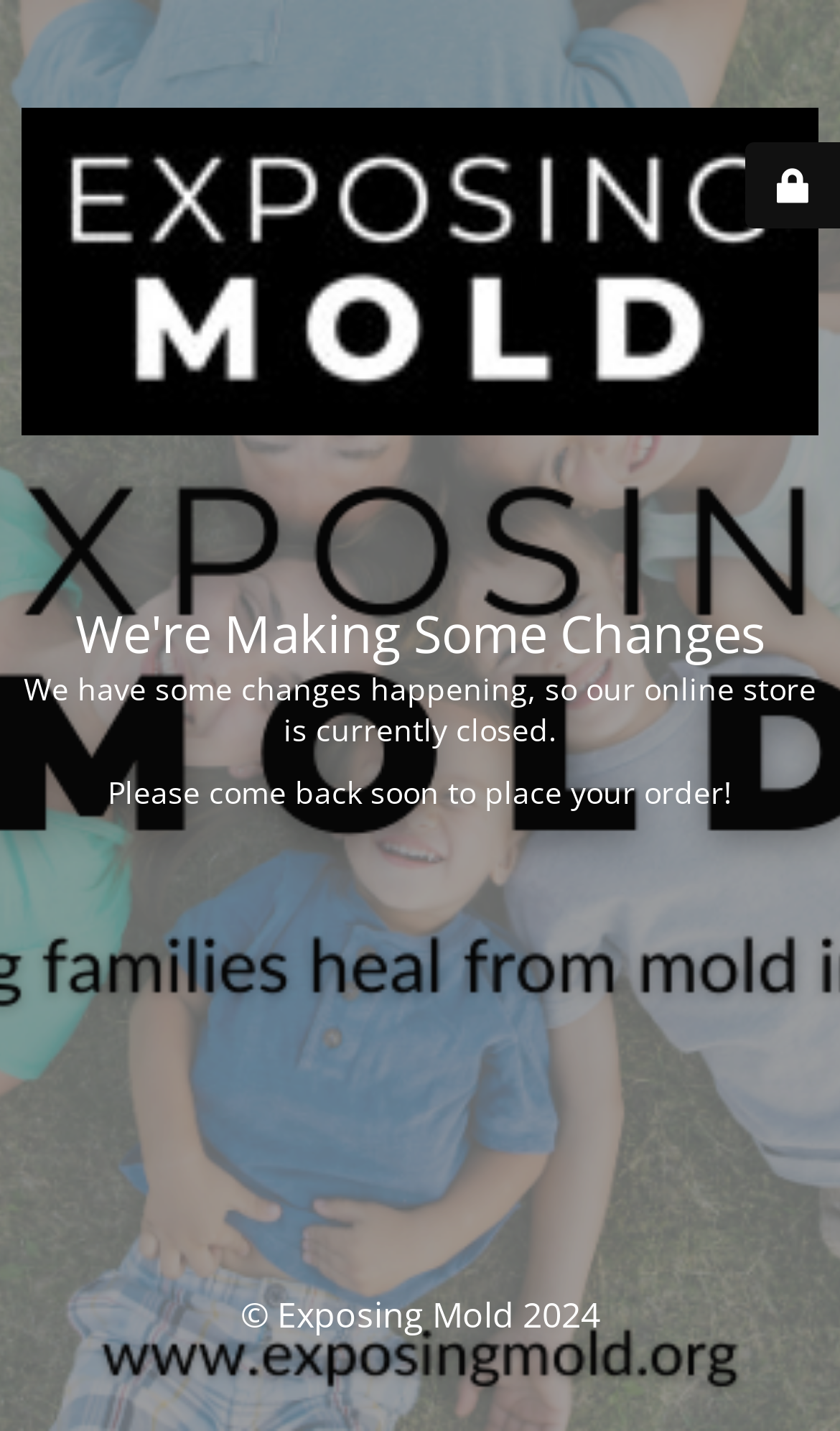Based on the image, provide a detailed response to the question:
What is the current status of the online store?

The StaticText element with the text 'We have some changes happening, so our online store is currently closed.' explicitly states that the online store is currently closed.